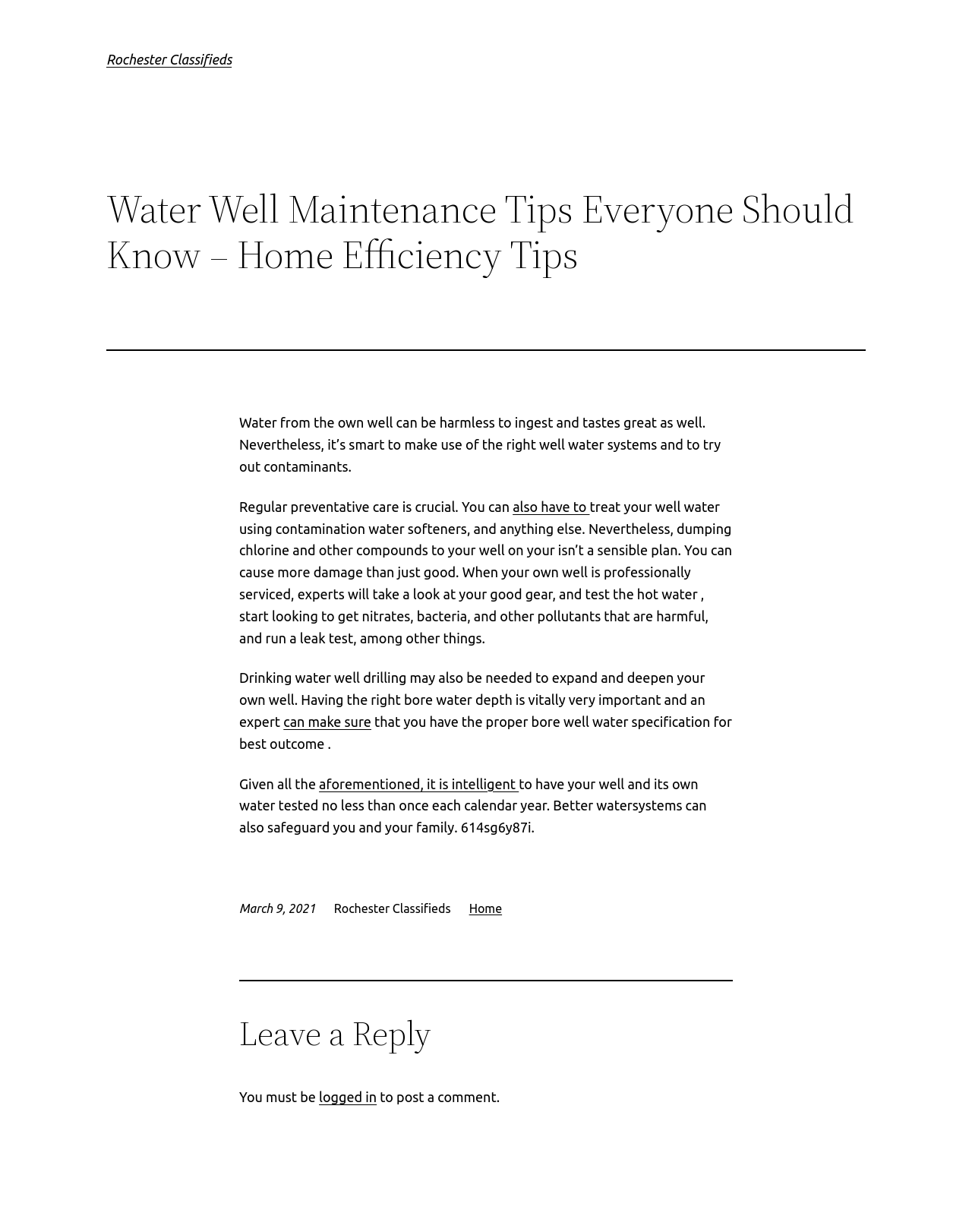What is the purpose of well water drilling?
Answer with a single word or phrase by referring to the visual content.

To expand and deepen the well